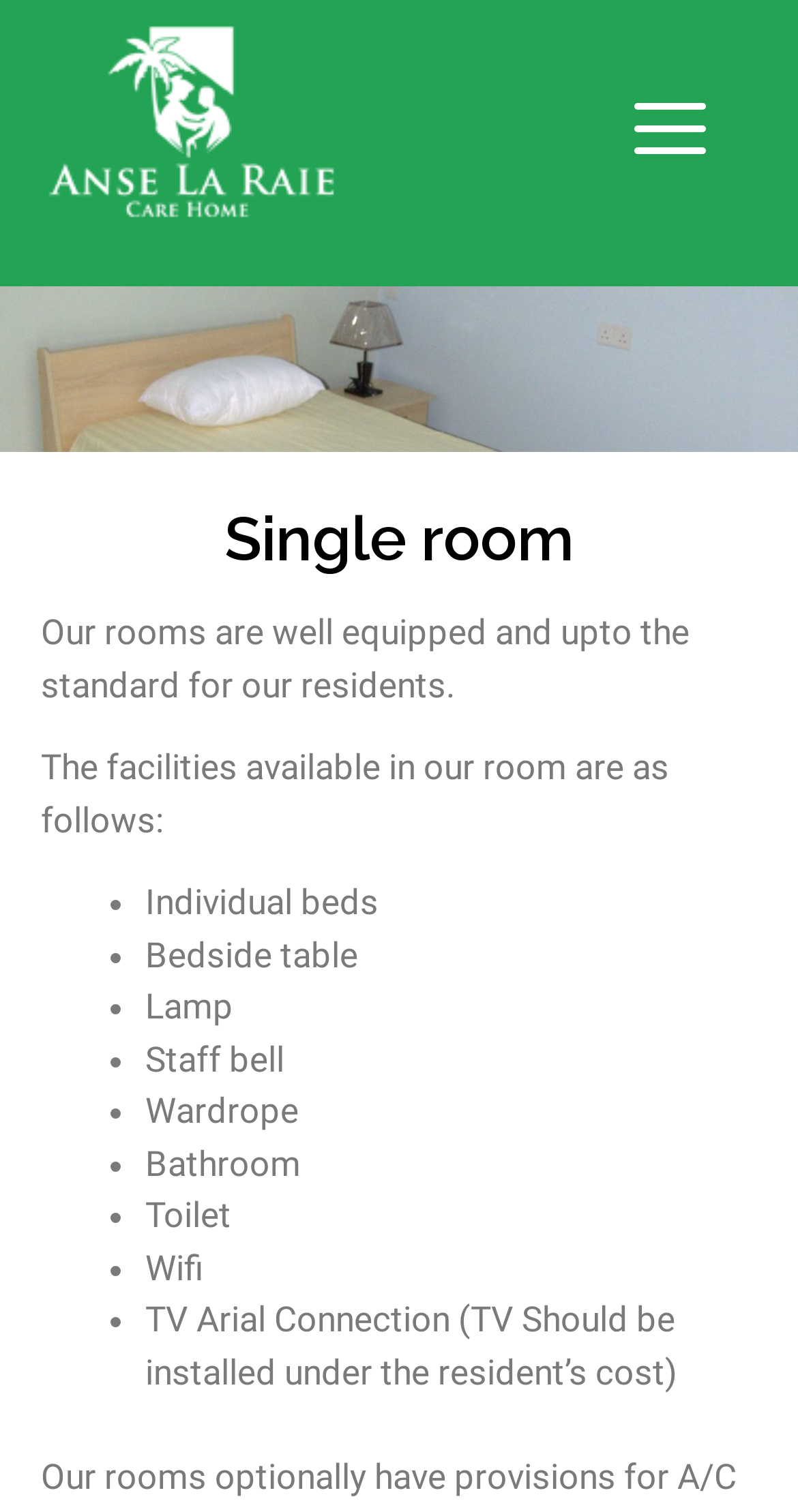Answer the question with a brief word or phrase:
Is the TV provided by the care home?

No